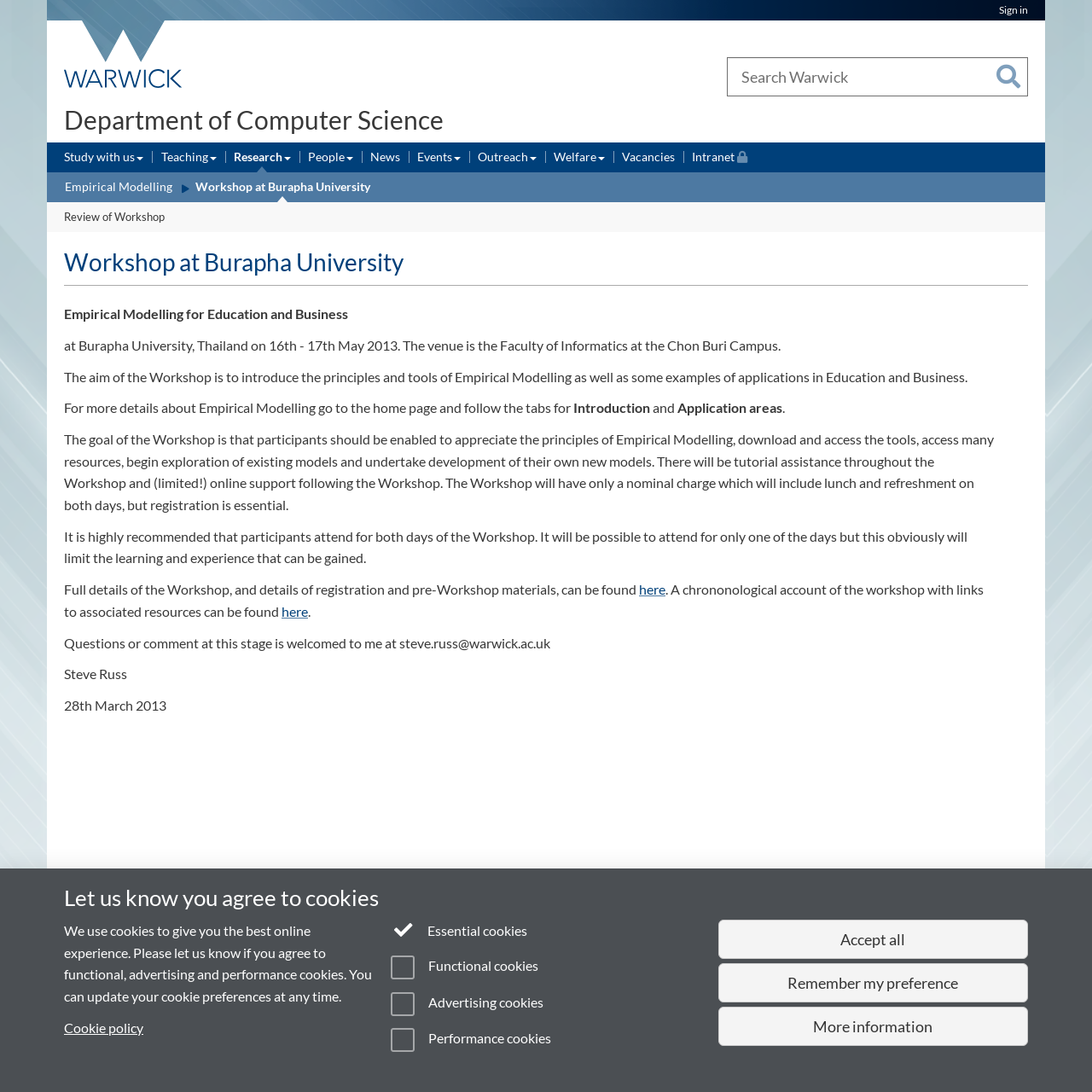What is the location of the workshop?
Examine the image and provide an in-depth answer to the question.

I found the answer by looking at the text content of the webpage, specifically the sentence 'at Burapha University, Thailand on 16th - 17th May 2013. The venue is the Faculty of Informatics at the Chon Buri Campus.' which mentions the location of the workshop.